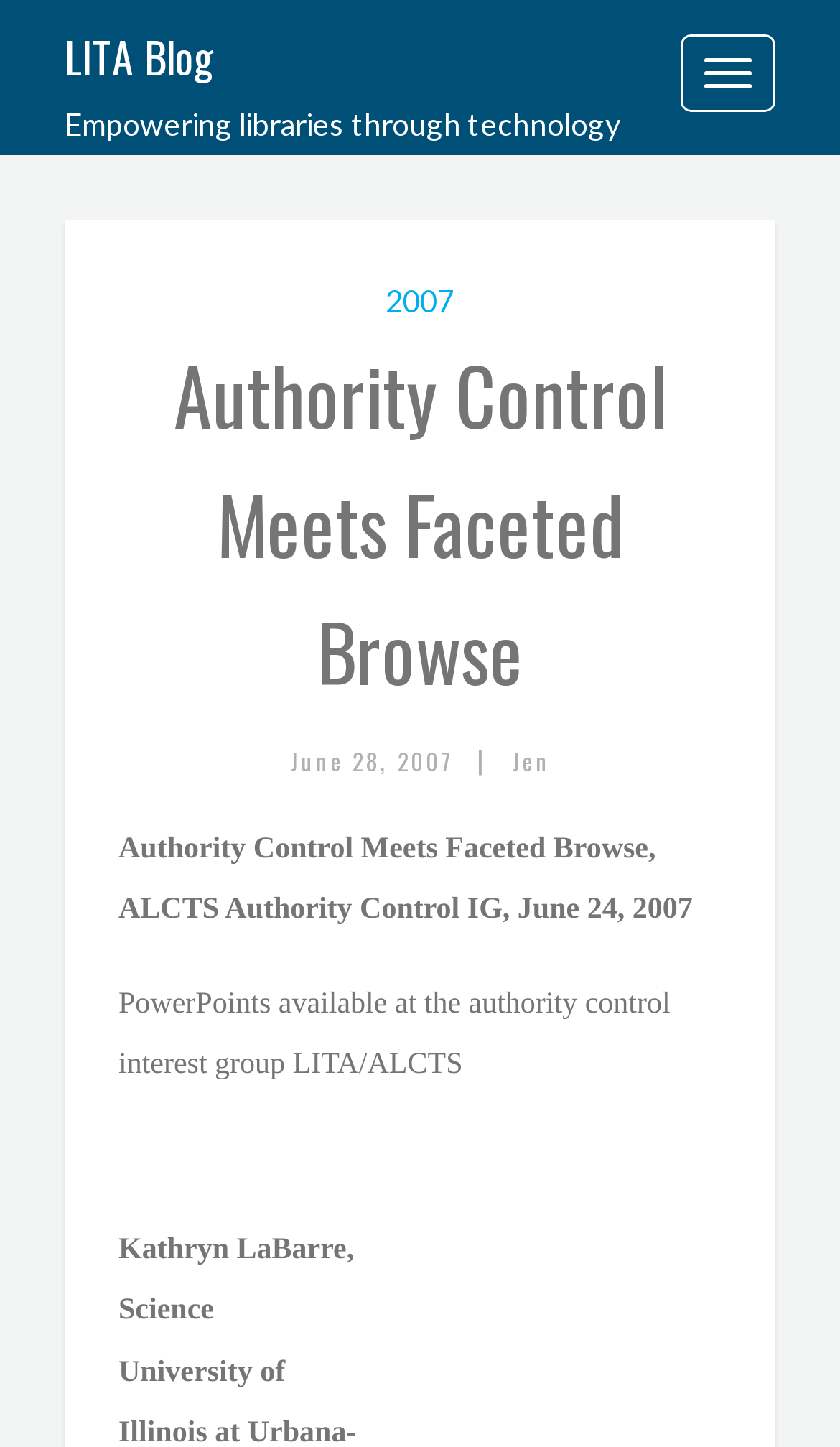Who is the author of the article?
Provide a fully detailed and comprehensive answer to the question.

The author of the article can be found in the main content area of the webpage, where it says 'June 28, 2007 | Jen' in a heading format, indicating that Jen is the author of the article.